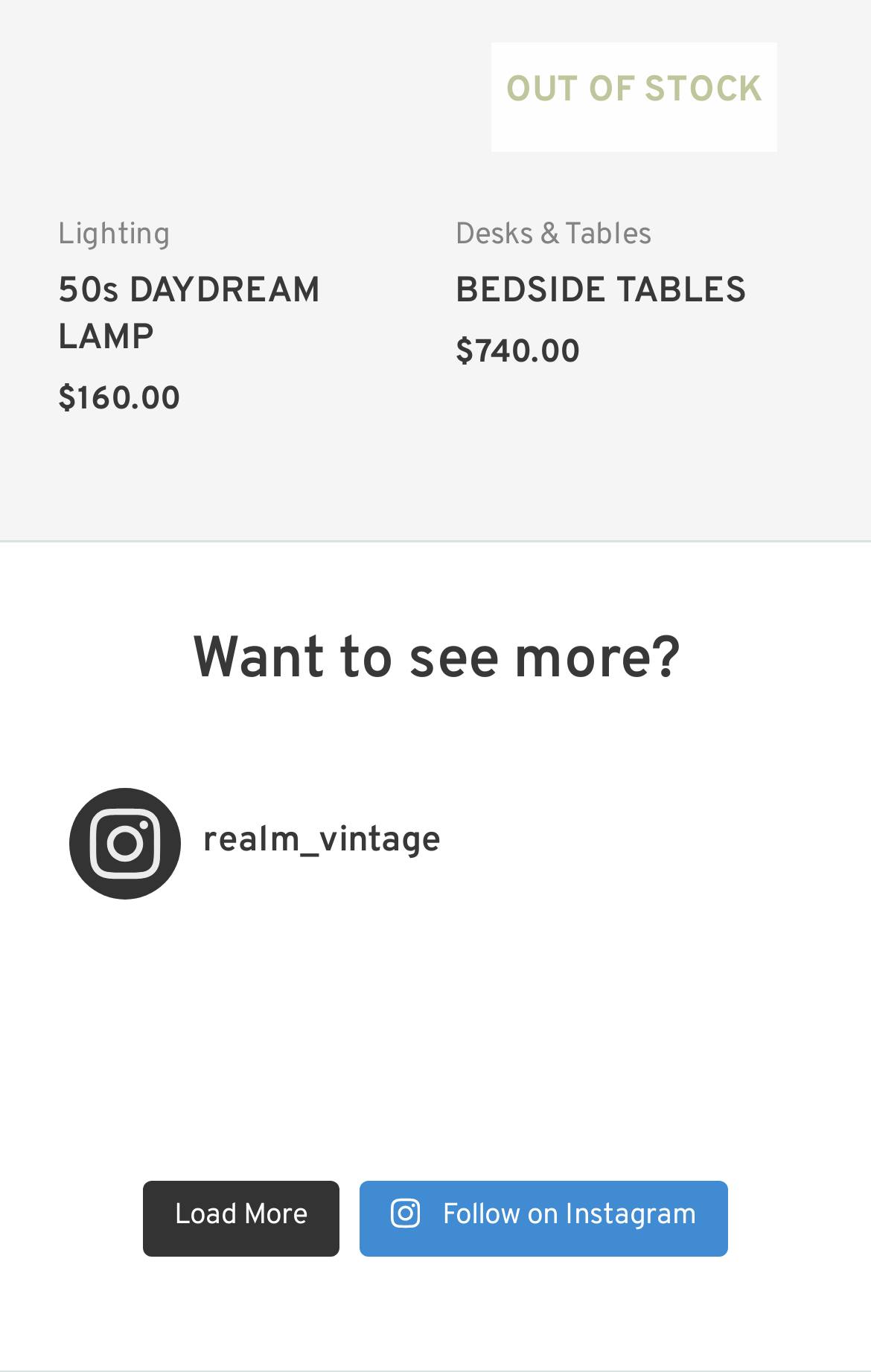Identify the bounding box coordinates necessary to click and complete the given instruction: "Follow on Instagram".

[0.413, 0.861, 0.836, 0.916]